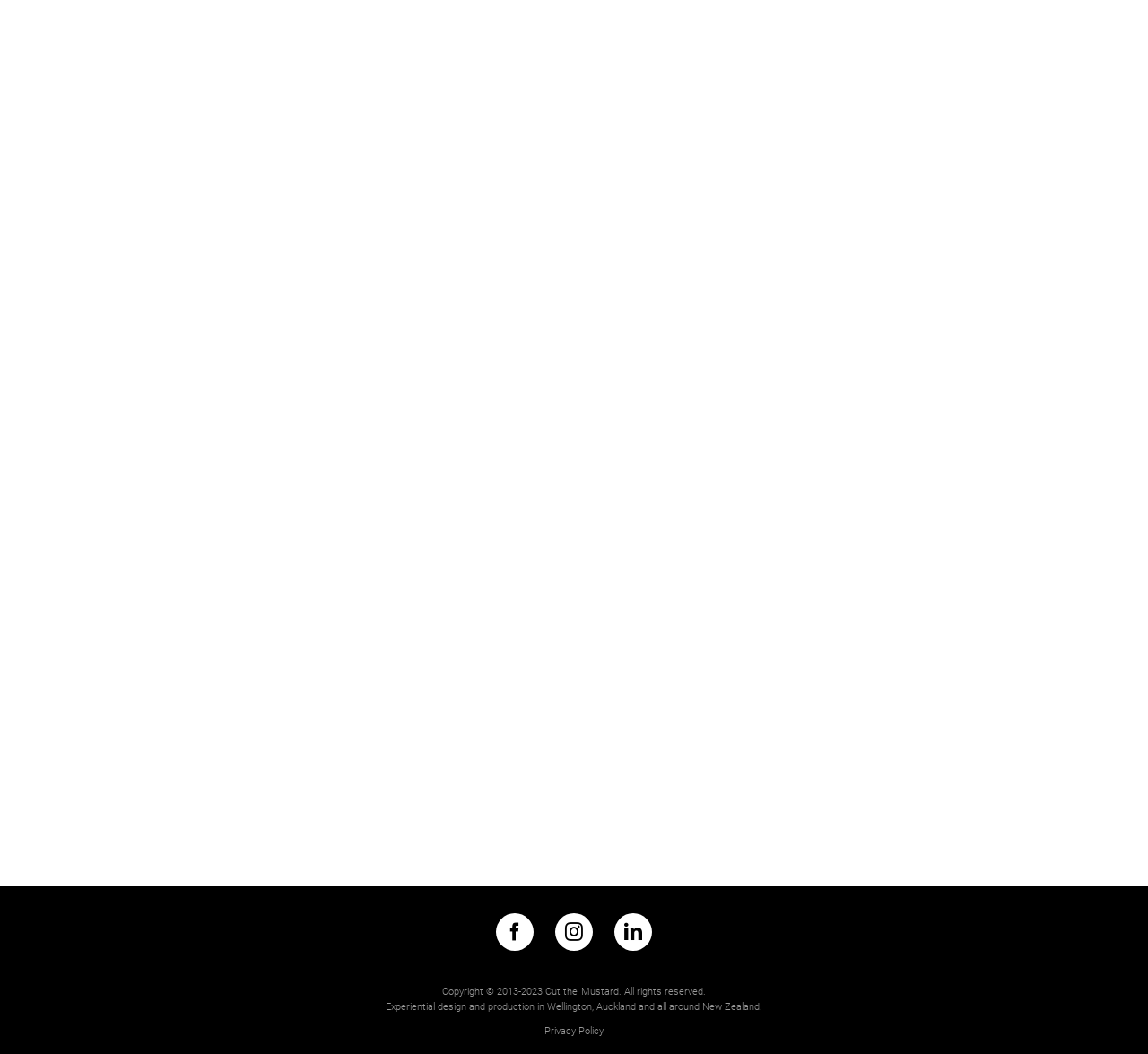Answer the question with a brief word or phrase:
What is the company's business location?

Wellington, Auckland, and New Zealand